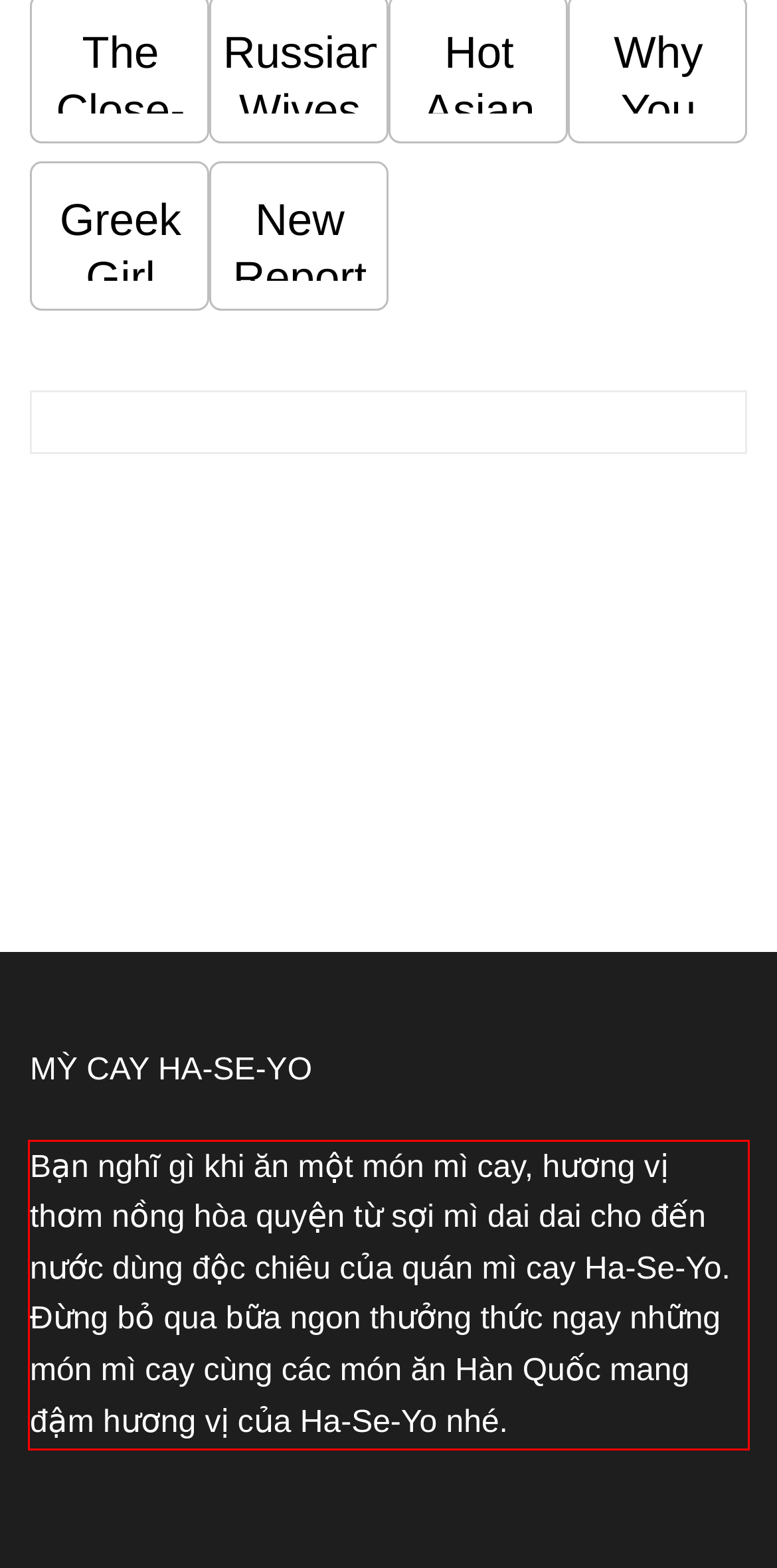You are provided with a screenshot of a webpage containing a red bounding box. Please extract the text enclosed by this red bounding box.

Bạn nghĩ gì khi ăn một món mì cay, hương vị thơm nồng hòa quyện từ sợi mì dai dai cho đến nước dùng độc chiêu của quán mì cay Ha-Se-Yo. Đừng bỏ qua bữa ngon thưởng thức ngay những món mì cay cùng các món ăn Hàn Quốc mang đậm hương vị của Ha-Se-Yo nhé.